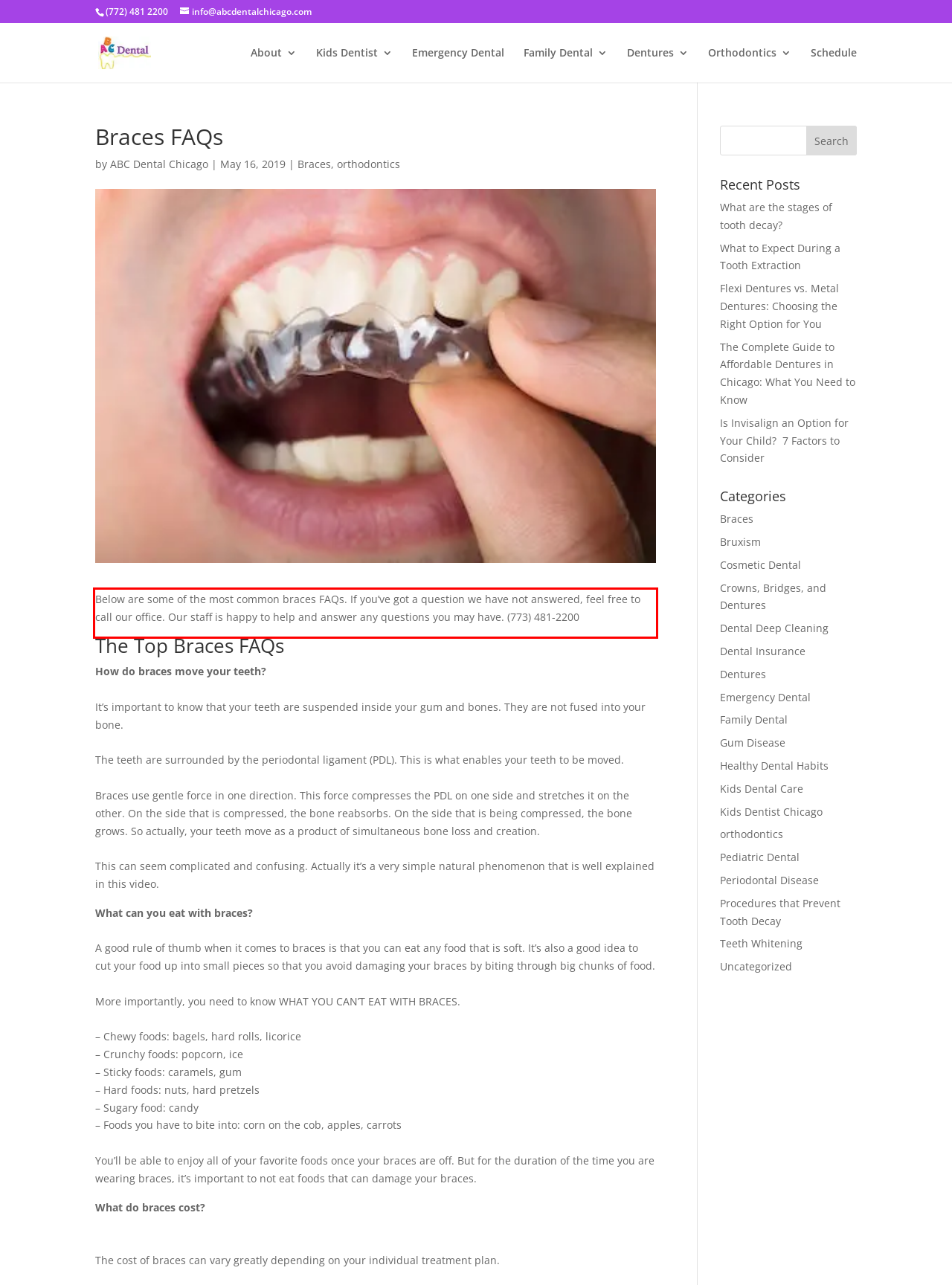You have a screenshot of a webpage with a red bounding box. Use OCR to generate the text contained within this red rectangle.

Below are some of the most common braces FAQs. If you’ve got a question we have not answered, feel free to call our office. Our staff is happy to help and answer any questions you may have. (773) 481-2200